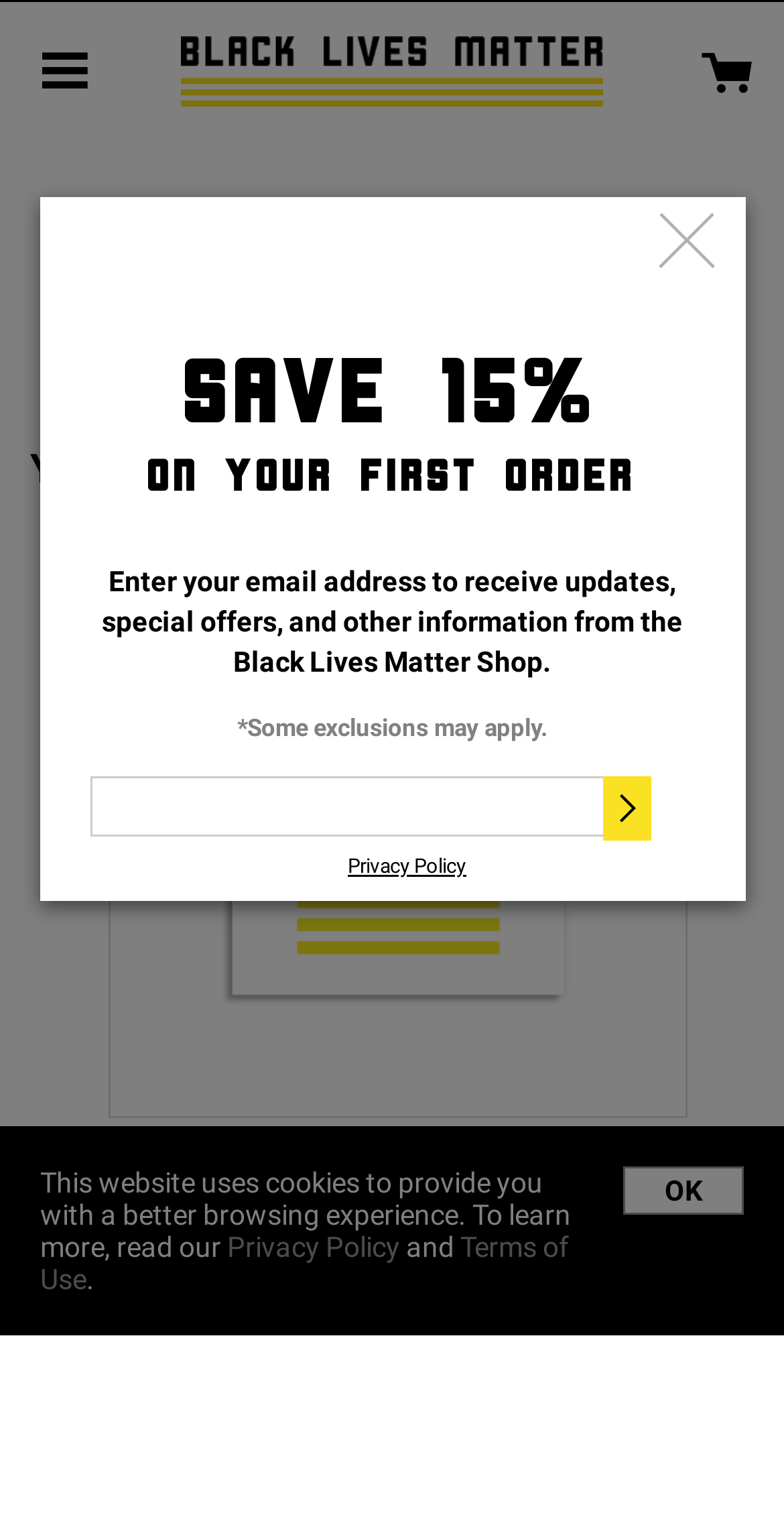Please predict the bounding box coordinates of the element's region where a click is necessary to complete the following instruction: "Go to the Black Lives Matter homepage". The coordinates should be represented by four float numbers between 0 and 1, i.e., [left, top, right, bottom].

[0.231, 0.021, 0.769, 0.071]